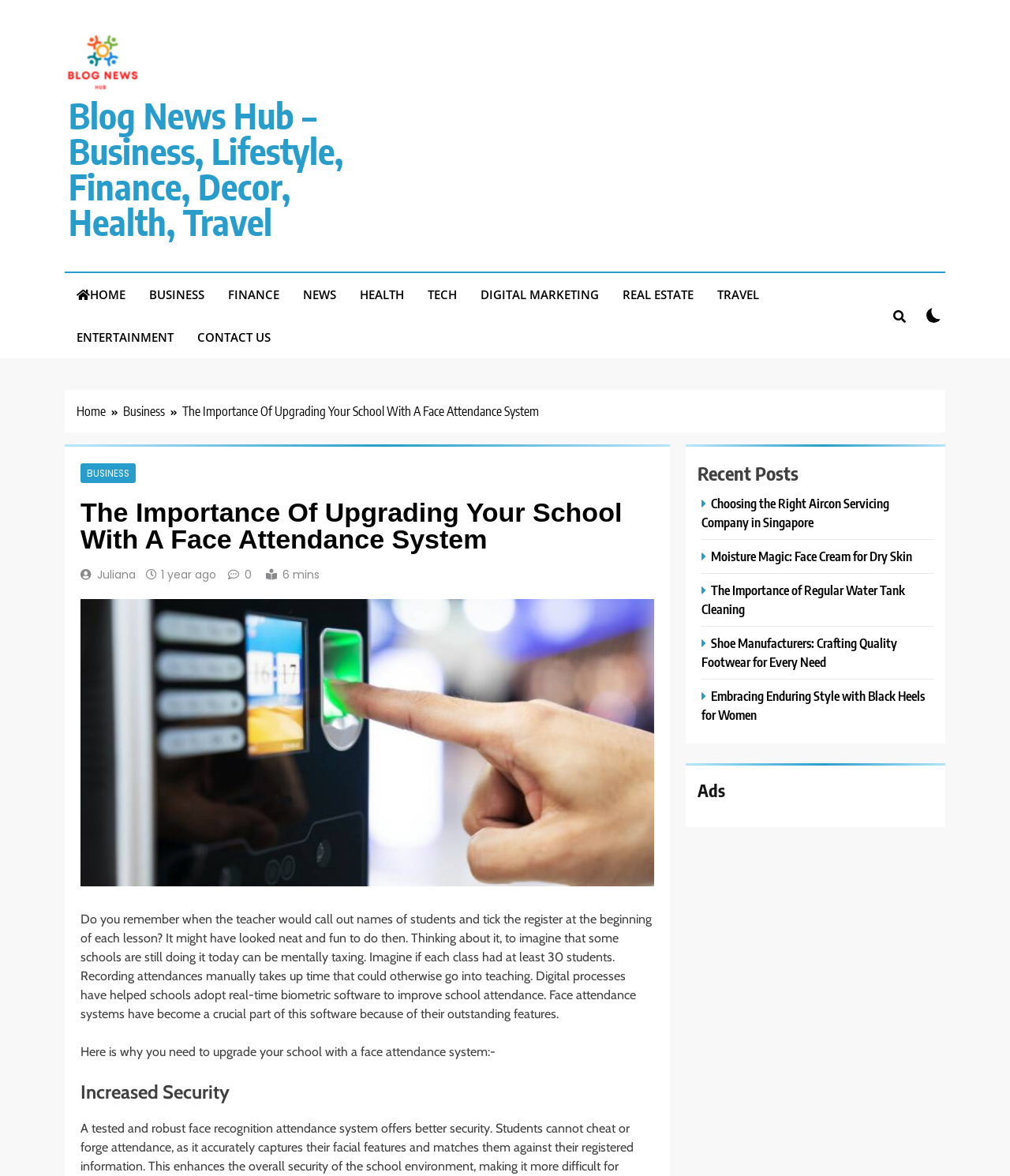Construct a comprehensive caption that outlines the webpage's structure and content.

The webpage is about the importance of upgrading schools with a face attendance system. At the top, there is a navigation bar with links to different categories such as "HOME", "BUSINESS", "FINANCE", and more. Below the navigation bar, there is a breadcrumbs section showing the current page's hierarchy, with links to "Home" and "Business".

The main content of the page is an article with the title "The Importance Of Upgrading Your School With A Face Attendance System". The article starts with a brief introduction, followed by a subheading "Increased Security". The text describes the traditional method of taking attendance and how digital processes have improved school attendance with the help of biometric software, specifically face attendance systems.

To the right of the article, there is a sidebar with a section titled "Recent Posts" that lists several links to other articles. Below the sidebar, there is an "Ads" section.

At the top right corner of the page, there is a button with an icon and a checkbox next to it. Above the navigation bar, there is a link to "Blog News Hub" with an image, and another link to the same website with a longer description.

The page also features an image related to employee biometric attendance, placed below the article's title.